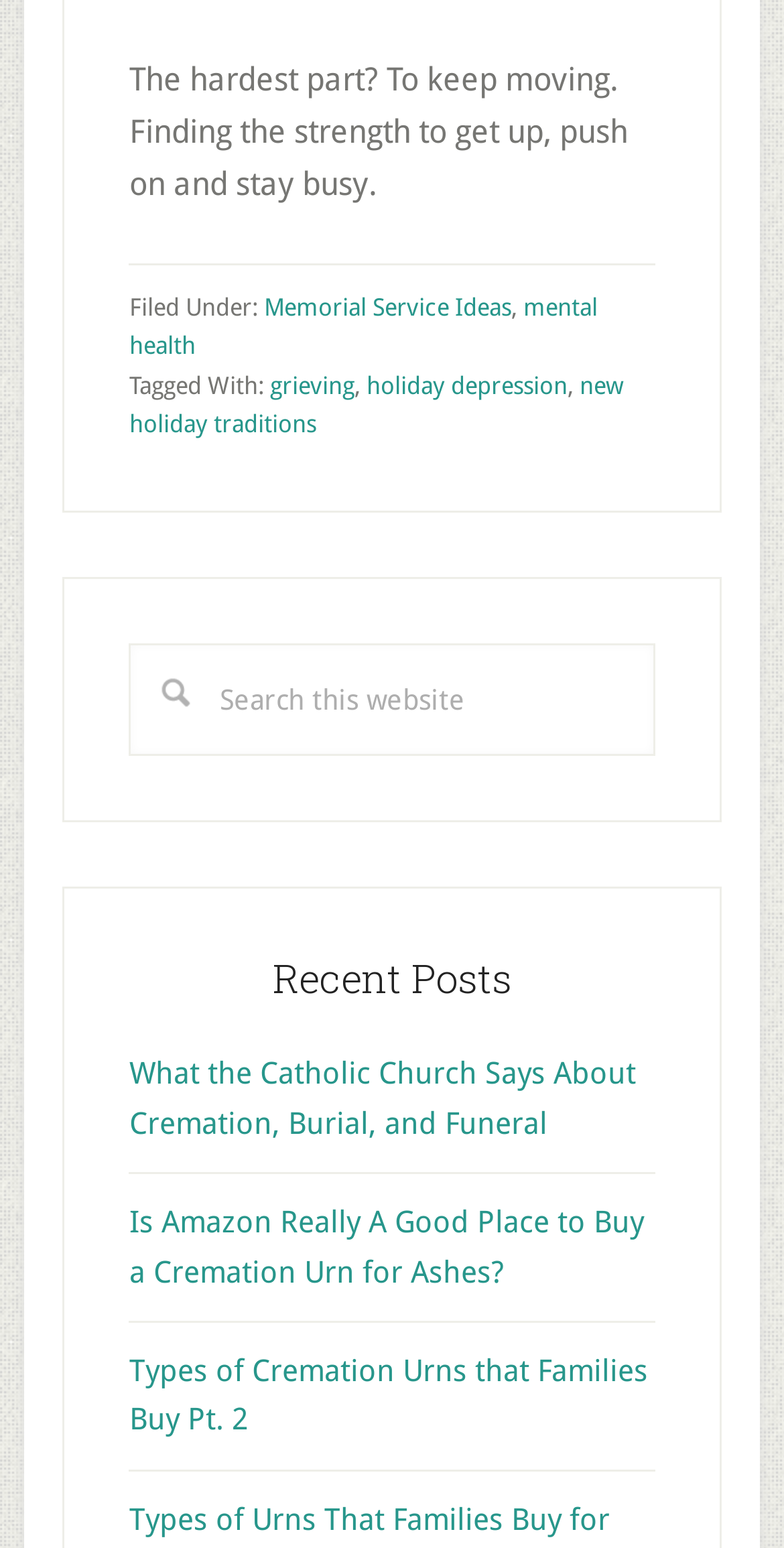How many recent posts are listed?
Based on the screenshot, provide your answer in one word or phrase.

3